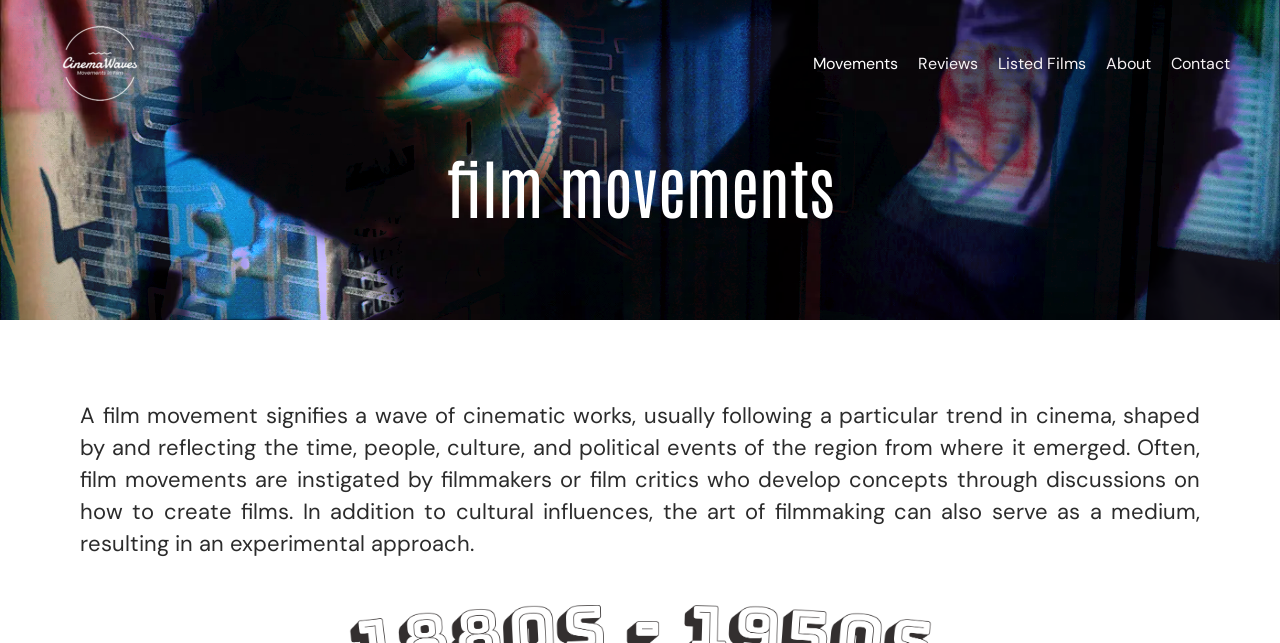What is the navigation menu composed of?
Please provide a comprehensive answer based on the information in the image.

The navigation menu, located at the top of the webpage, consists of five links: 'Movements', 'Reviews', 'Listed Films', 'About', and 'Contact'.